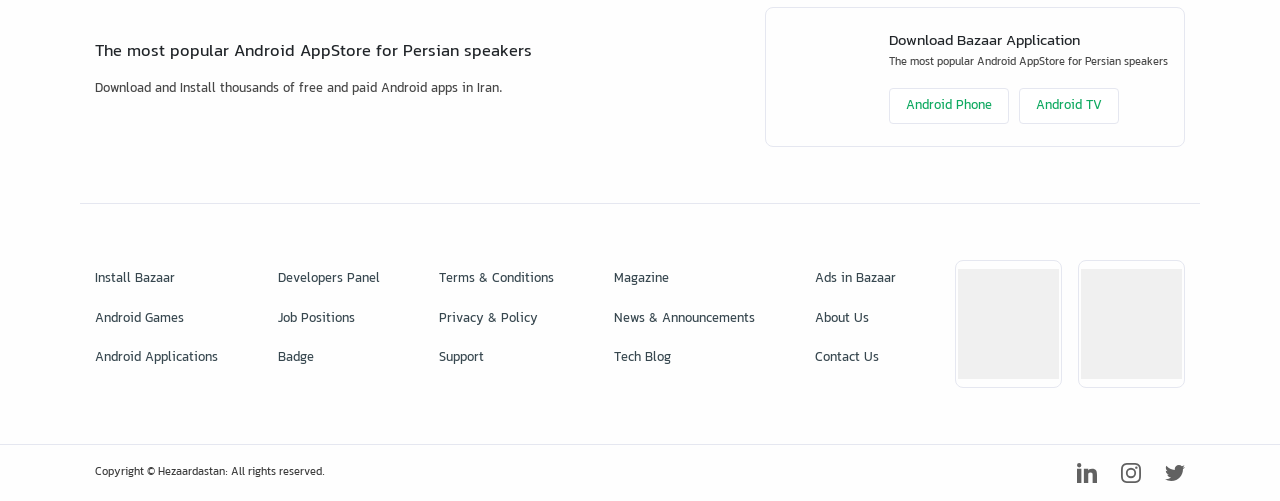Please find the bounding box coordinates of the element that needs to be clicked to perform the following instruction: "Read Terms & Conditions". The bounding box coordinates should be four float numbers between 0 and 1, represented as [left, top, right, bottom].

[0.343, 0.52, 0.433, 0.598]